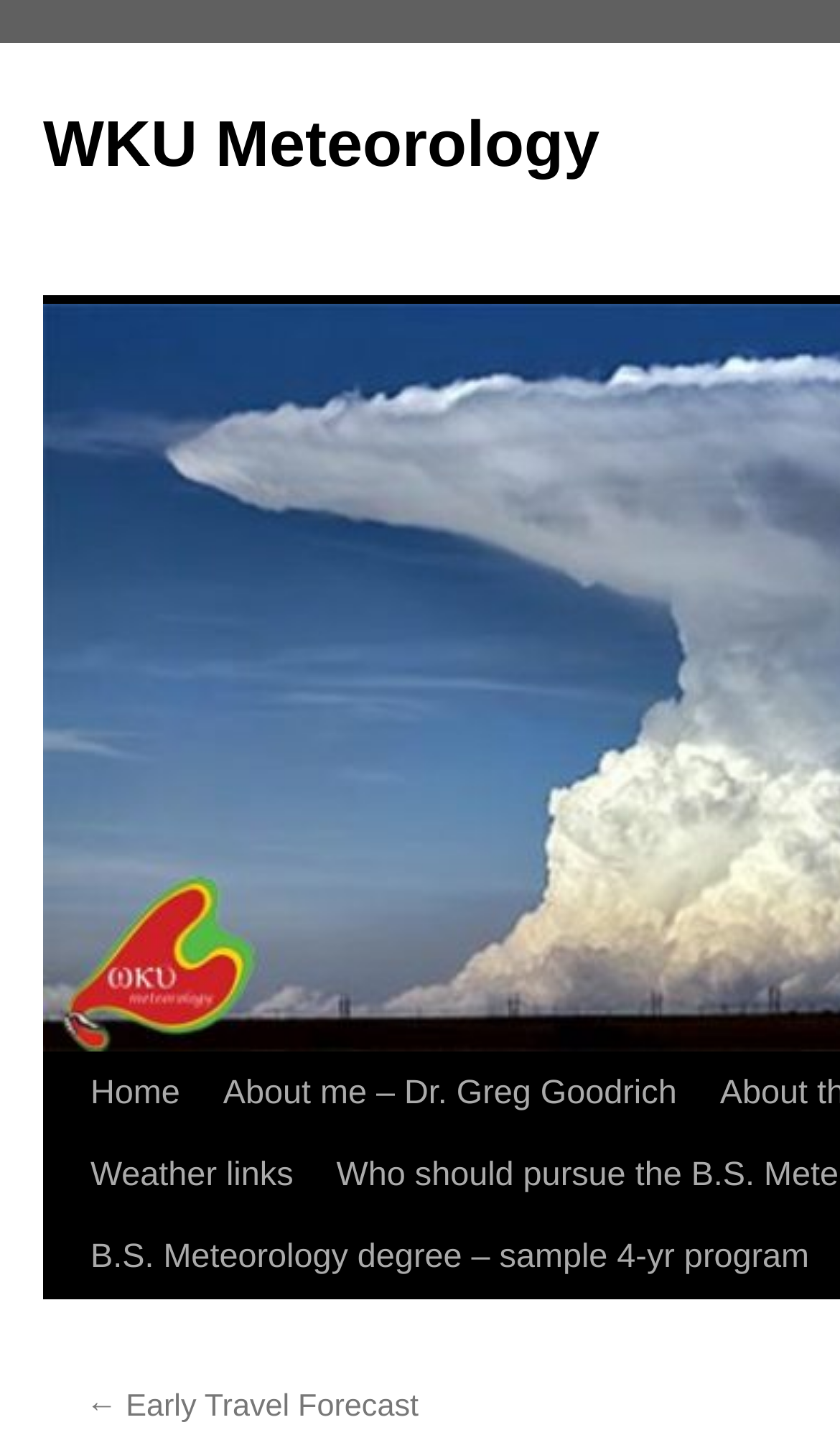Give a full account of the webpage's elements and their arrangement.

The webpage is titled "Wet Weather Moving In | WKU Meteorology" and appears to be a weather-related website. At the top-left corner, there is a link to "WKU Meteorology". Below this, there is a "Skip to content" link, which is likely a navigation aid for accessibility purposes.

The main navigation menu is located at the top-center of the page, featuring links to "Home", "About me – Dr. Greg Goodrich", "Weather links", and "B.S. Meteorology degree – sample 4-yr program". These links are arranged horizontally, with "Home" on the left and "B.S. Meteorology degree – sample 4-yr program" on the right.

Below the "B.S. Meteorology degree – sample 4-yr program" link, there is a smaller link titled "← Early Travel Forecast", which is positioned near the bottom of the page.